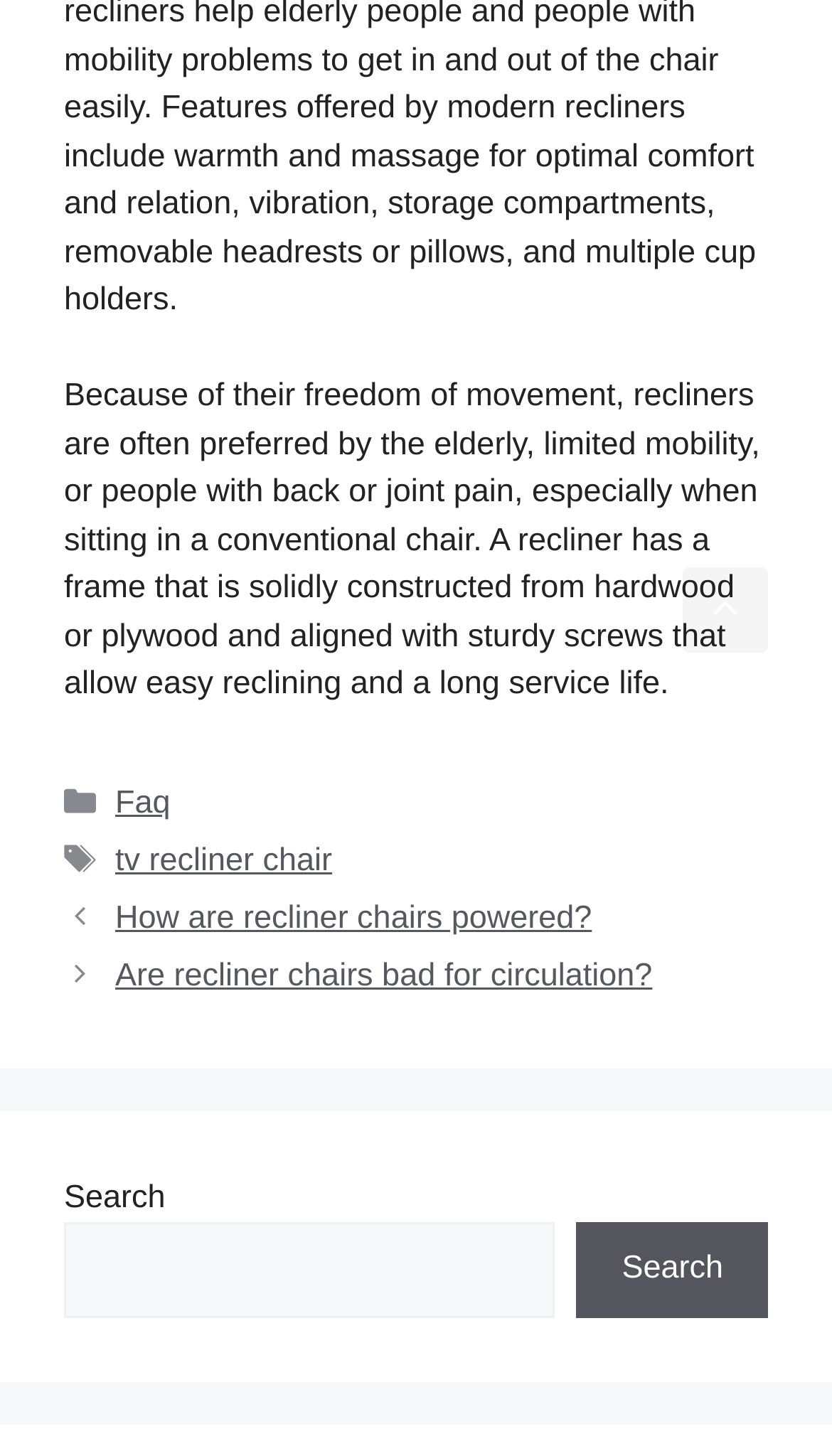Identify the bounding box of the UI element that matches this description: "tv recliner chair".

[0.138, 0.578, 0.399, 0.603]